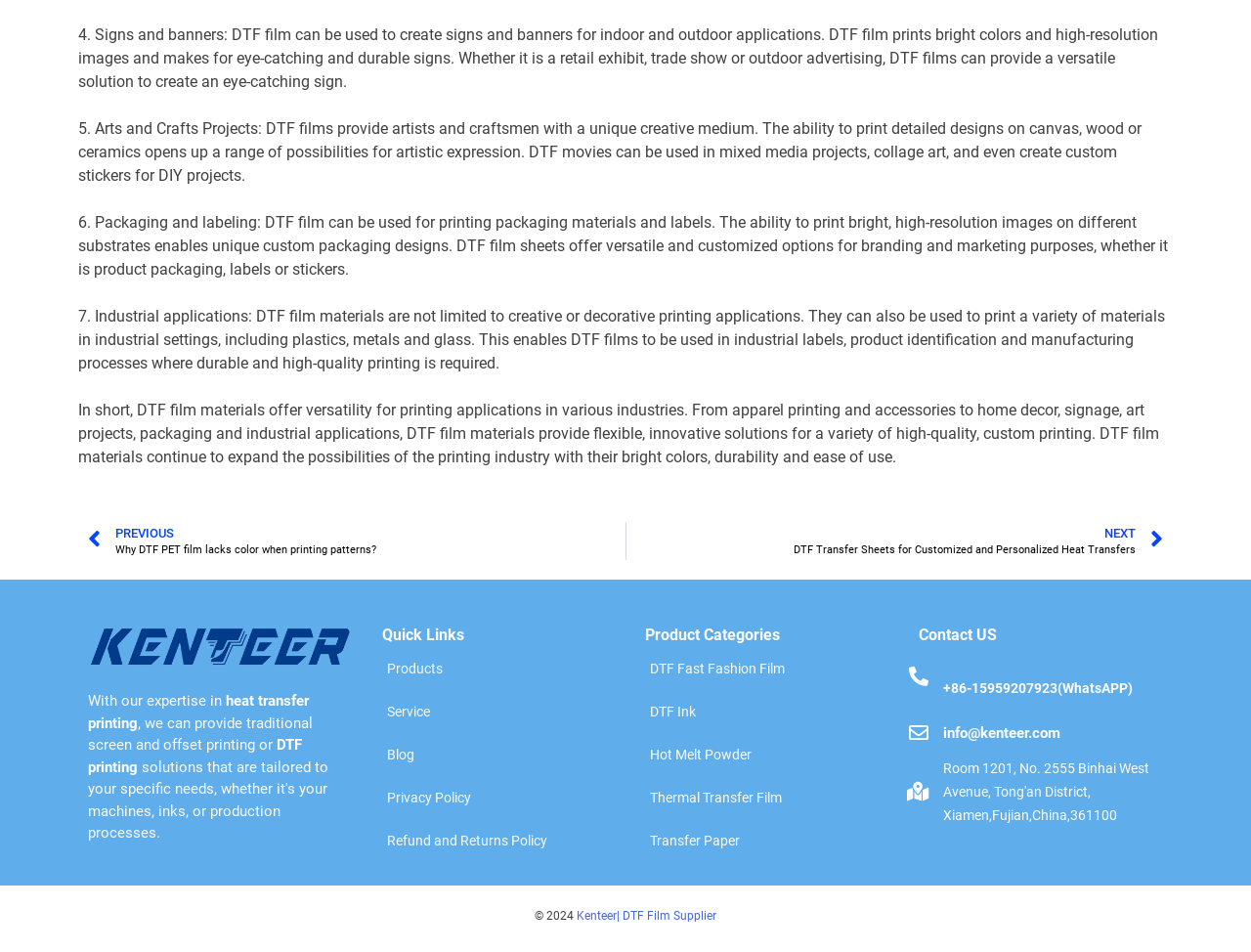Please locate the bounding box coordinates of the element that should be clicked to complete the given instruction: "Go to the 'Blog' page".

[0.298, 0.77, 0.492, 0.815]